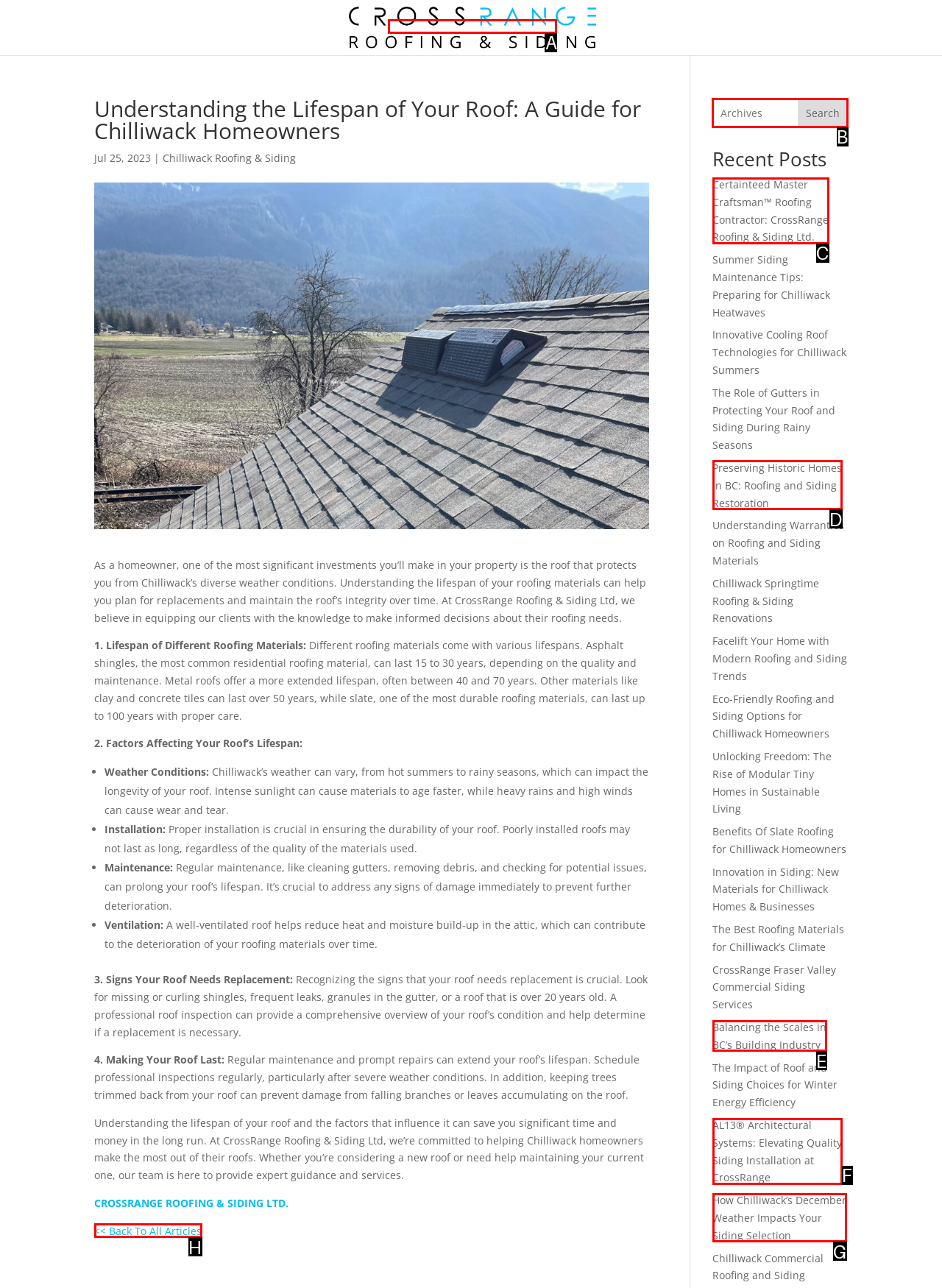For the task: Search for something, specify the letter of the option that should be clicked. Answer with the letter only.

B